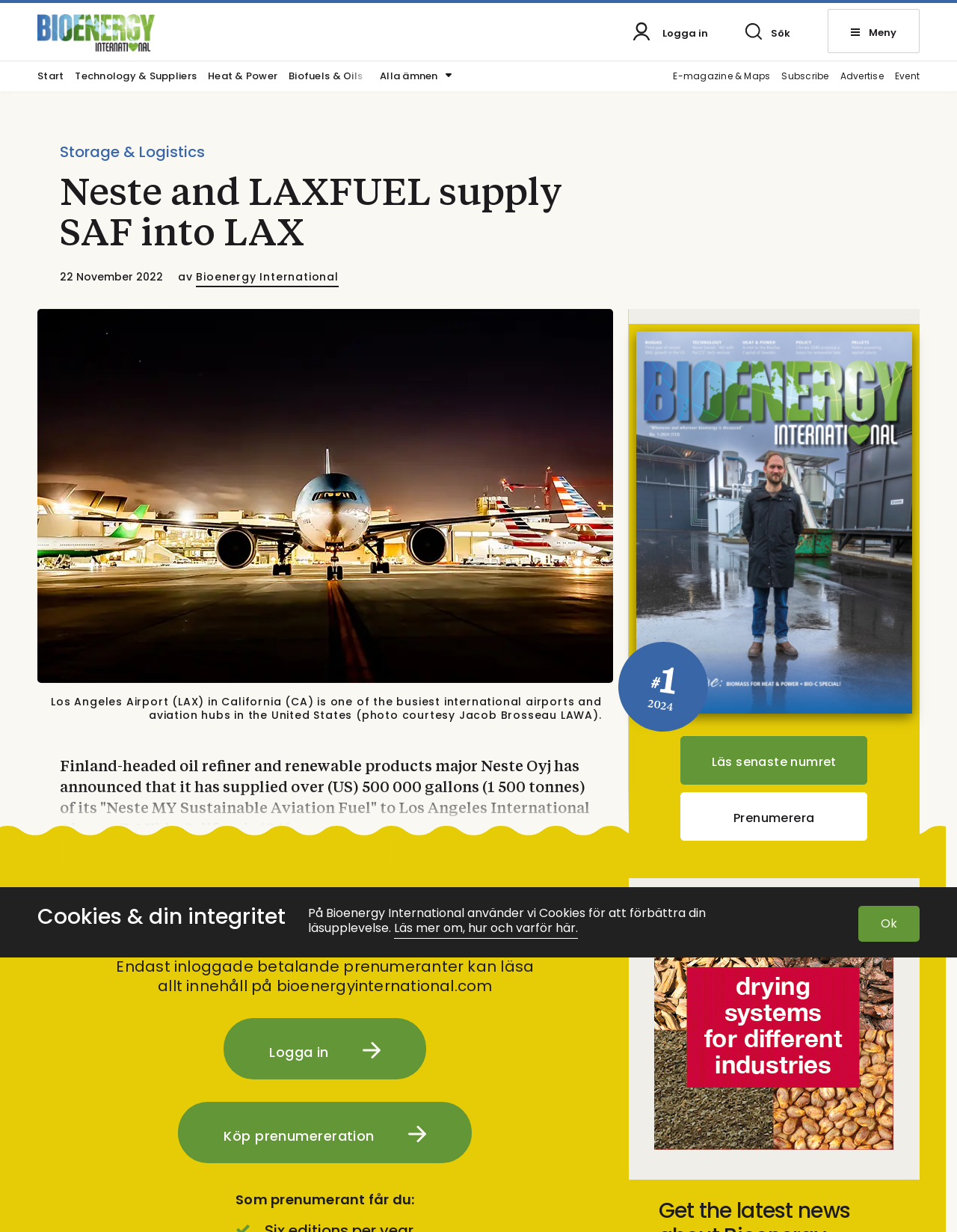Identify the bounding box coordinates for the element that needs to be clicked to fulfill this instruction: "Click on the link to log in". Provide the coordinates in the format of four float numbers between 0 and 1: [left, top, right, bottom].

[0.662, 0.018, 0.74, 0.039]